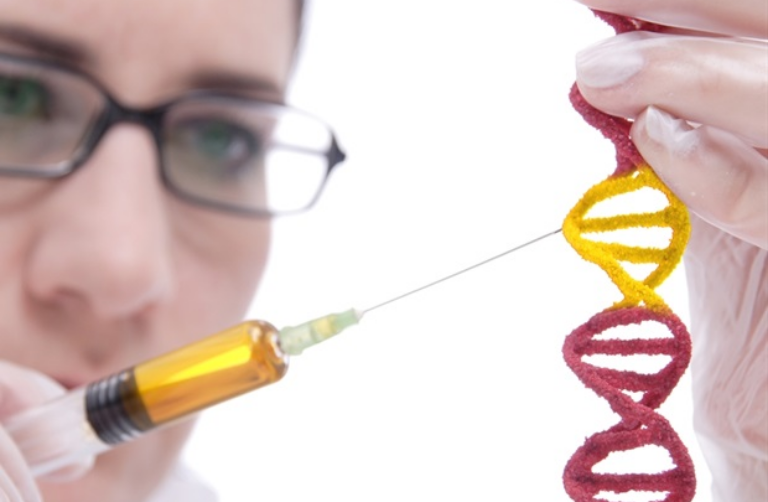What color is the DNA structure?
Refer to the image and provide a one-word or short phrase answer.

Yellow and red